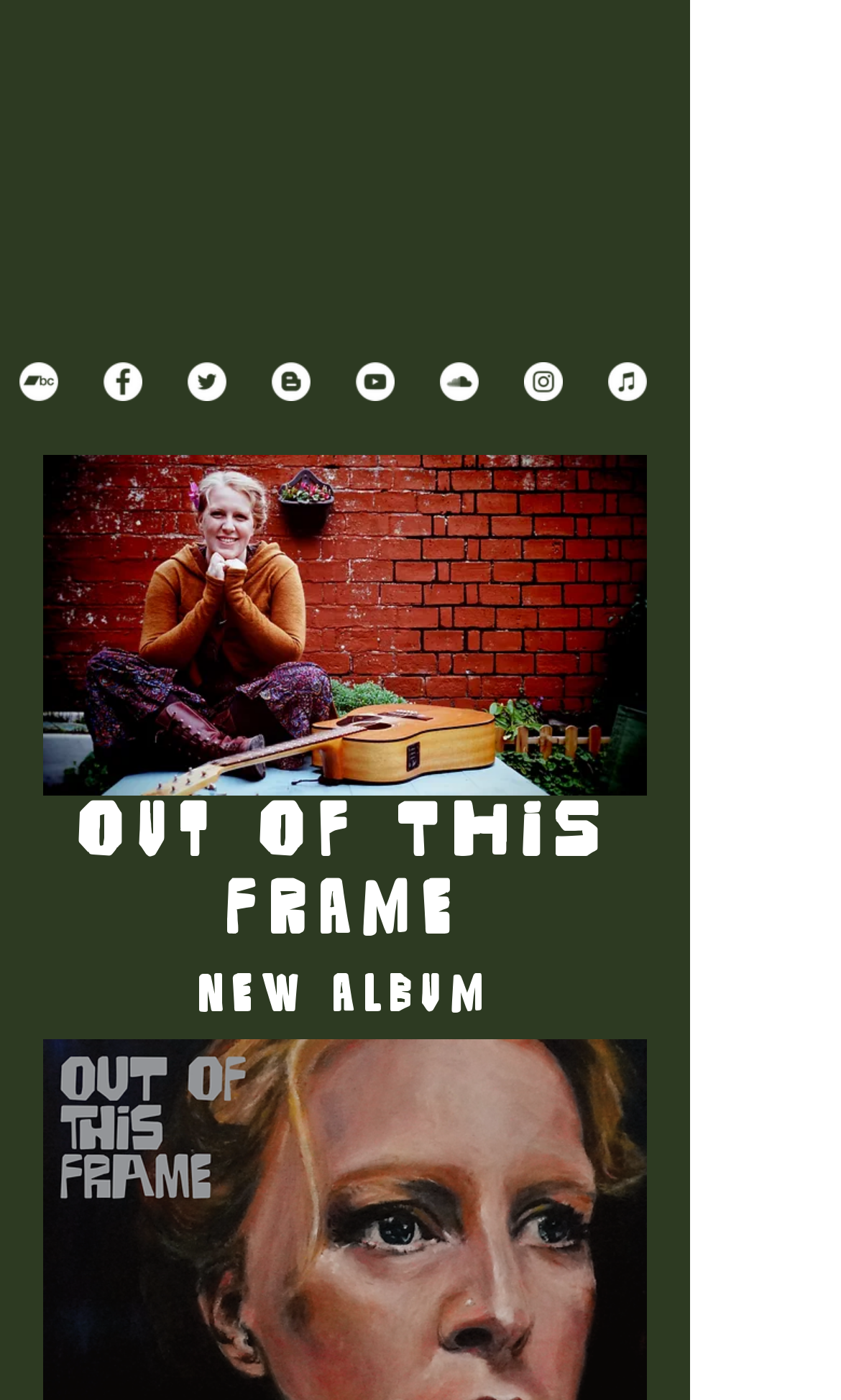What is the main image on the webpage?
Refer to the screenshot and deliver a thorough answer to the question presented.

I found the image 'rach garden.jpg' which is the main image on the webpage, located below the heading 'Rachel Taylor-Beales'.